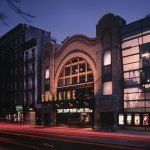What time of day was the image captured?
Examine the image closely and answer the question with as much detail as possible.

The image was captured during twilight, which is evident from the illuminated building and the dynamic blur of the street in front, suggesting a time of day when the city is transitioning from day to night.